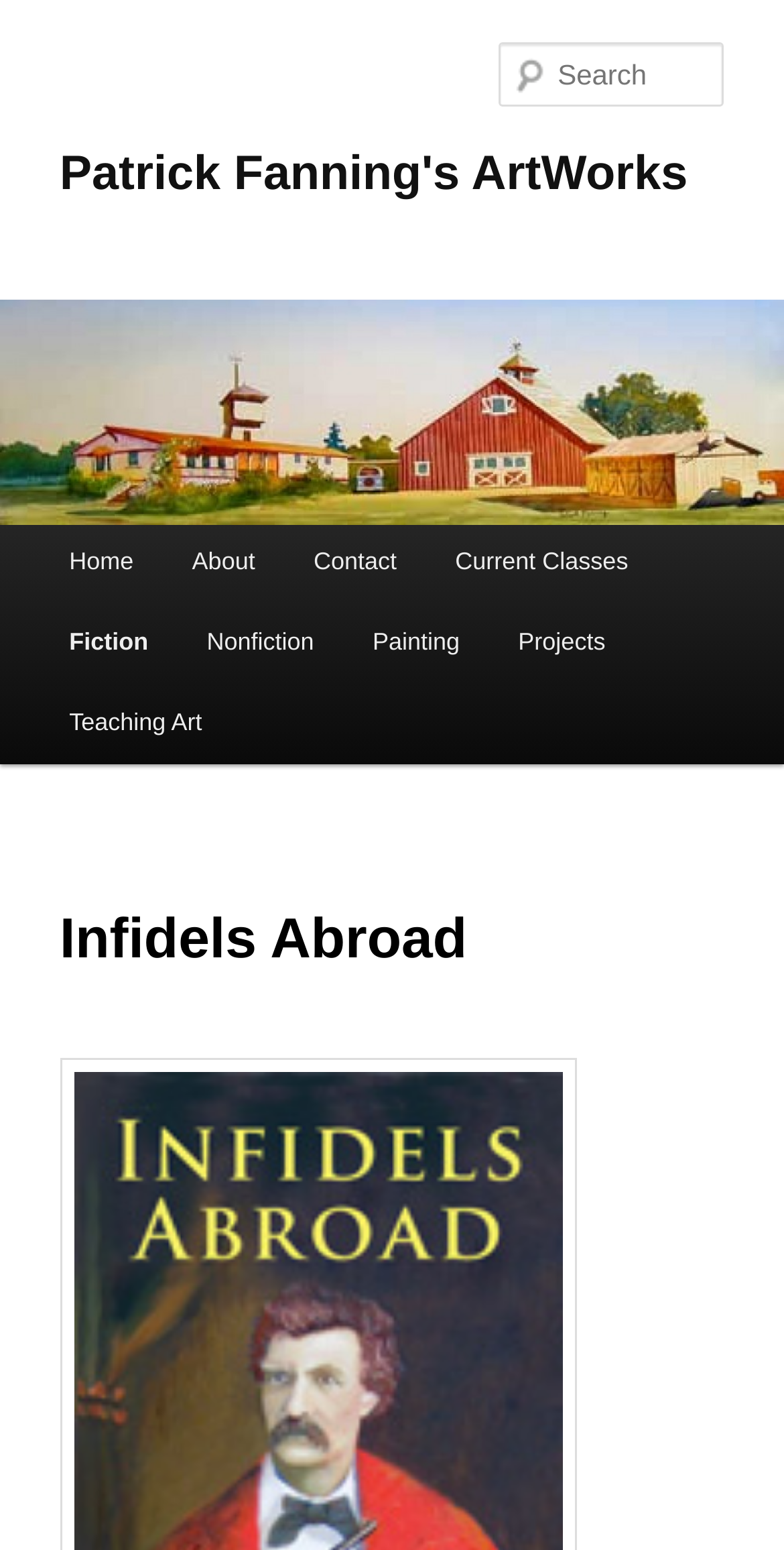Please extract the title of the webpage.

Patrick Fanning's ArtWorks